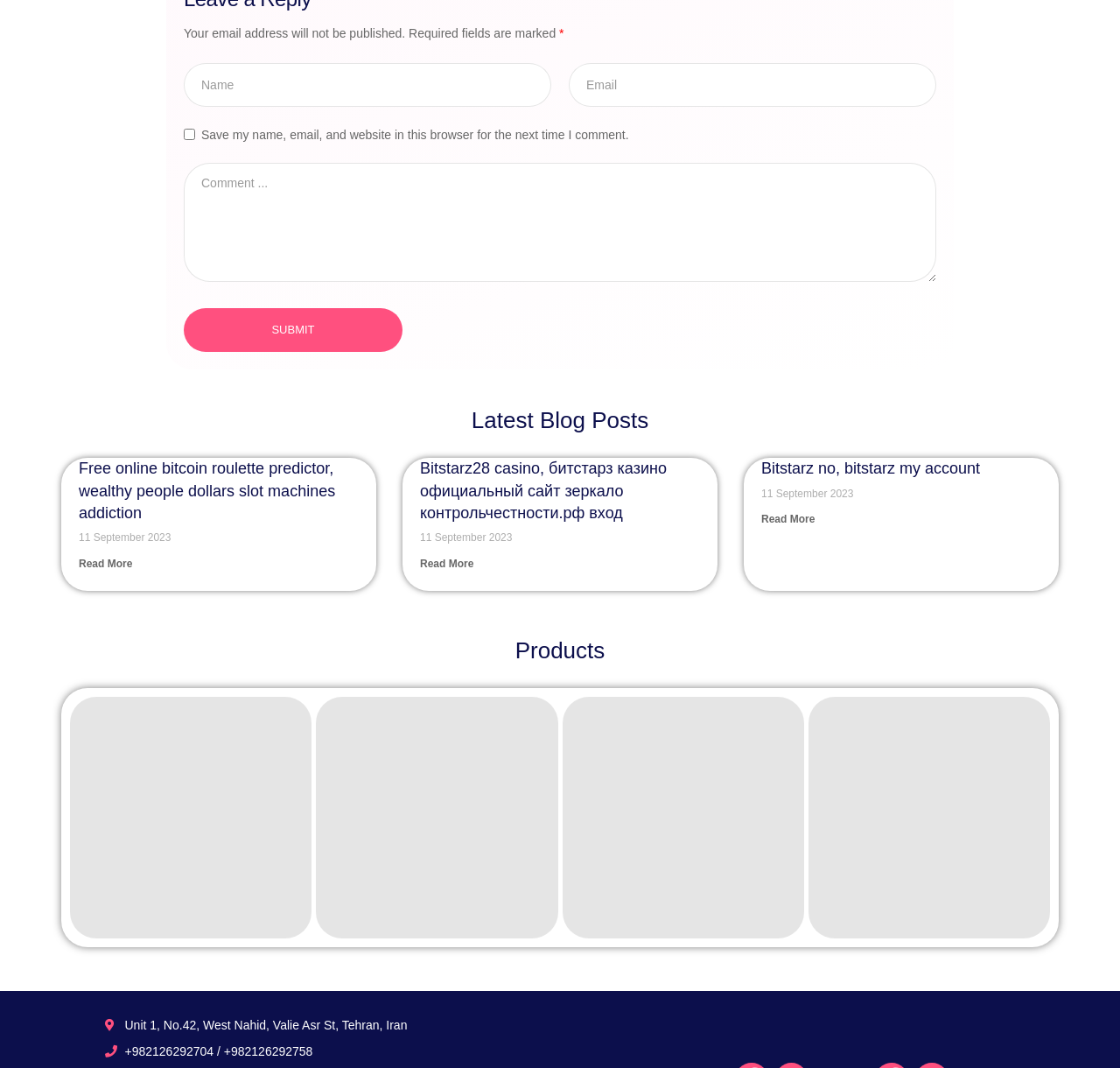Locate the bounding box coordinates of the clickable area needed to fulfill the instruction: "Read more about Free online bitcoin roulette predictor, wealthy people dollars slot machines addiction".

[0.07, 0.522, 0.118, 0.533]